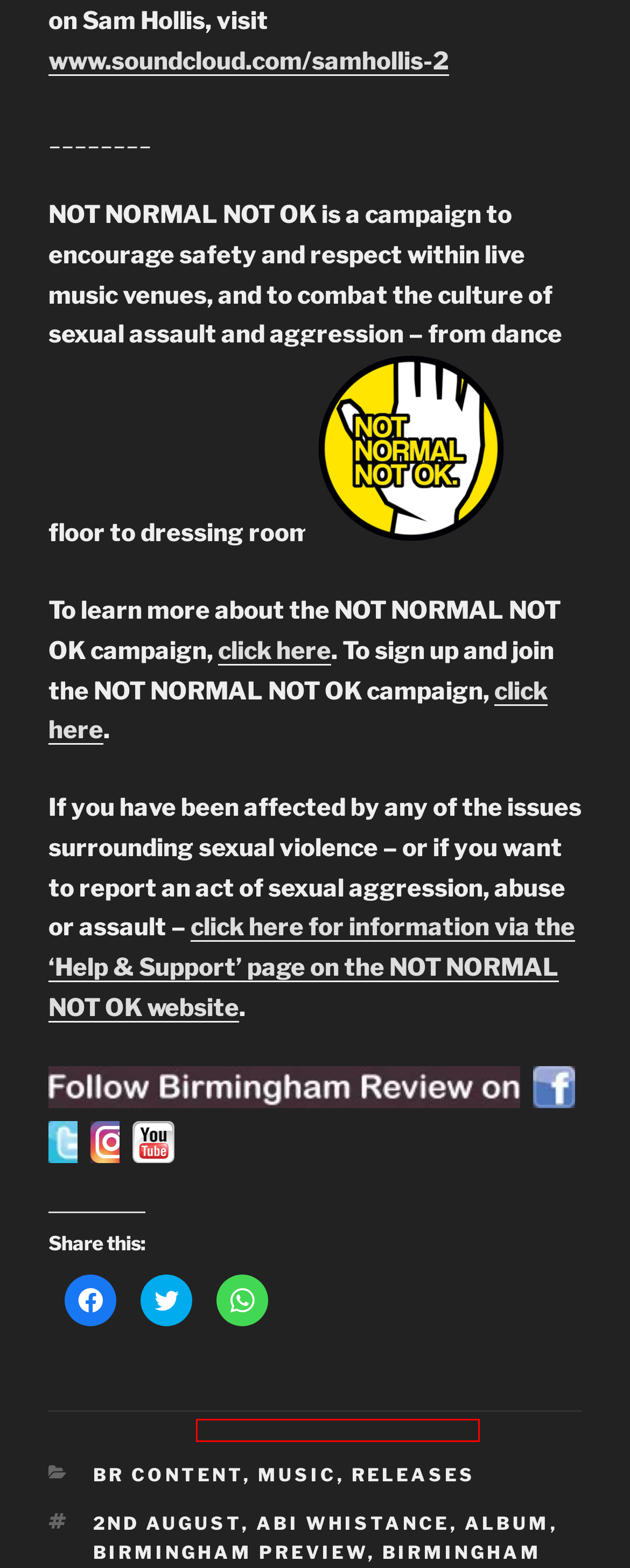Evaluate the webpage screenshot and identify the element within the red bounding box. Select the webpage description that best fits the new webpage after clicking the highlighted element. Here are the candidates:
A. Music Archives -
B. Nep Archives -
C. Ego Boy Archives -
D. Charlie Culverhouse Archives -
E. Releases Archives -
F. album Archives -
G. Sam Hollis Archives -
H. release Archives -

D